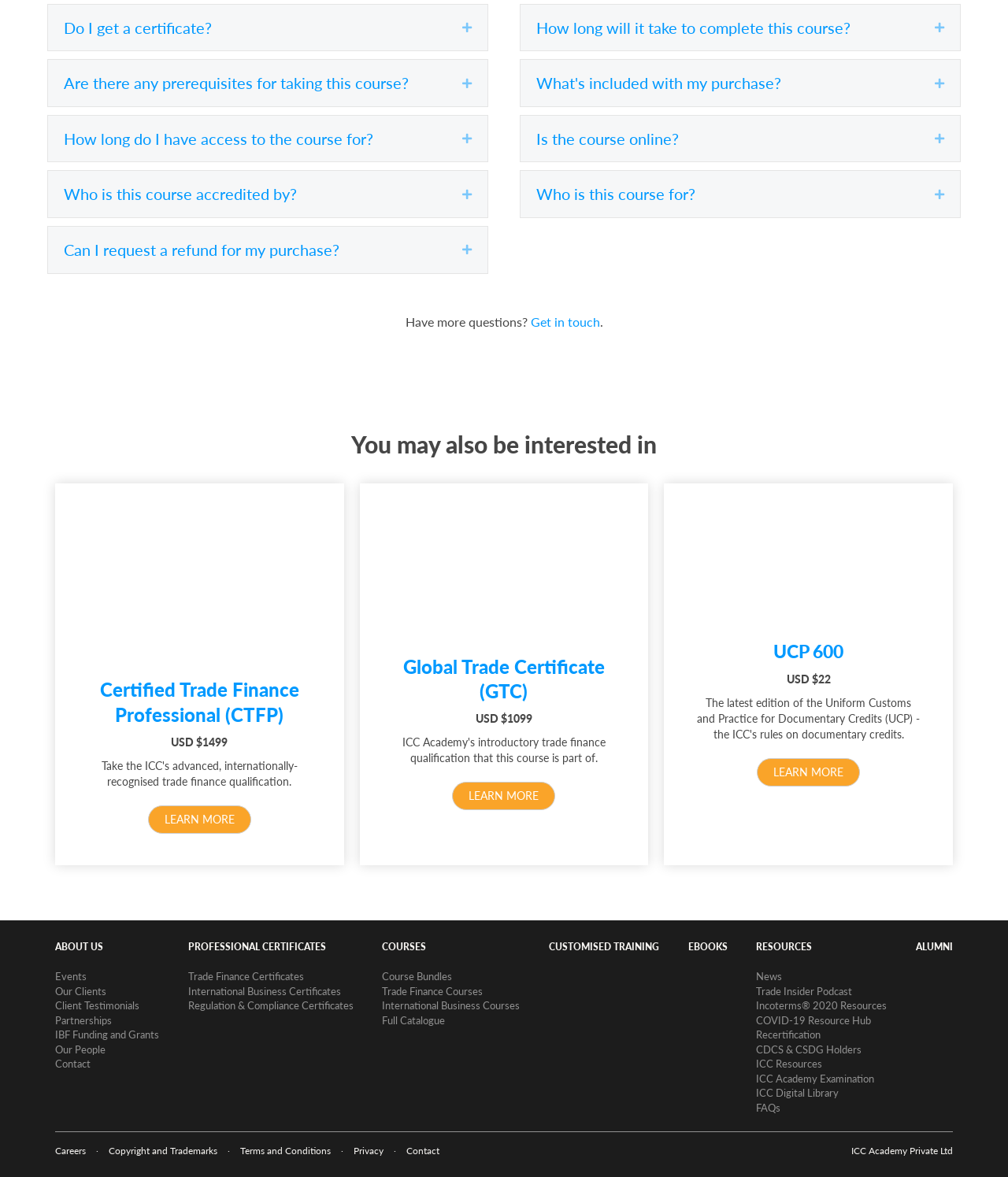Using the provided element description, identify the bounding box coordinates as (top-left x, top-left y, bottom-right x, bottom-right y). Ensure all values are between 0 and 1. Description: Regulation & Compliance Certificates

[0.186, 0.849, 0.351, 0.86]